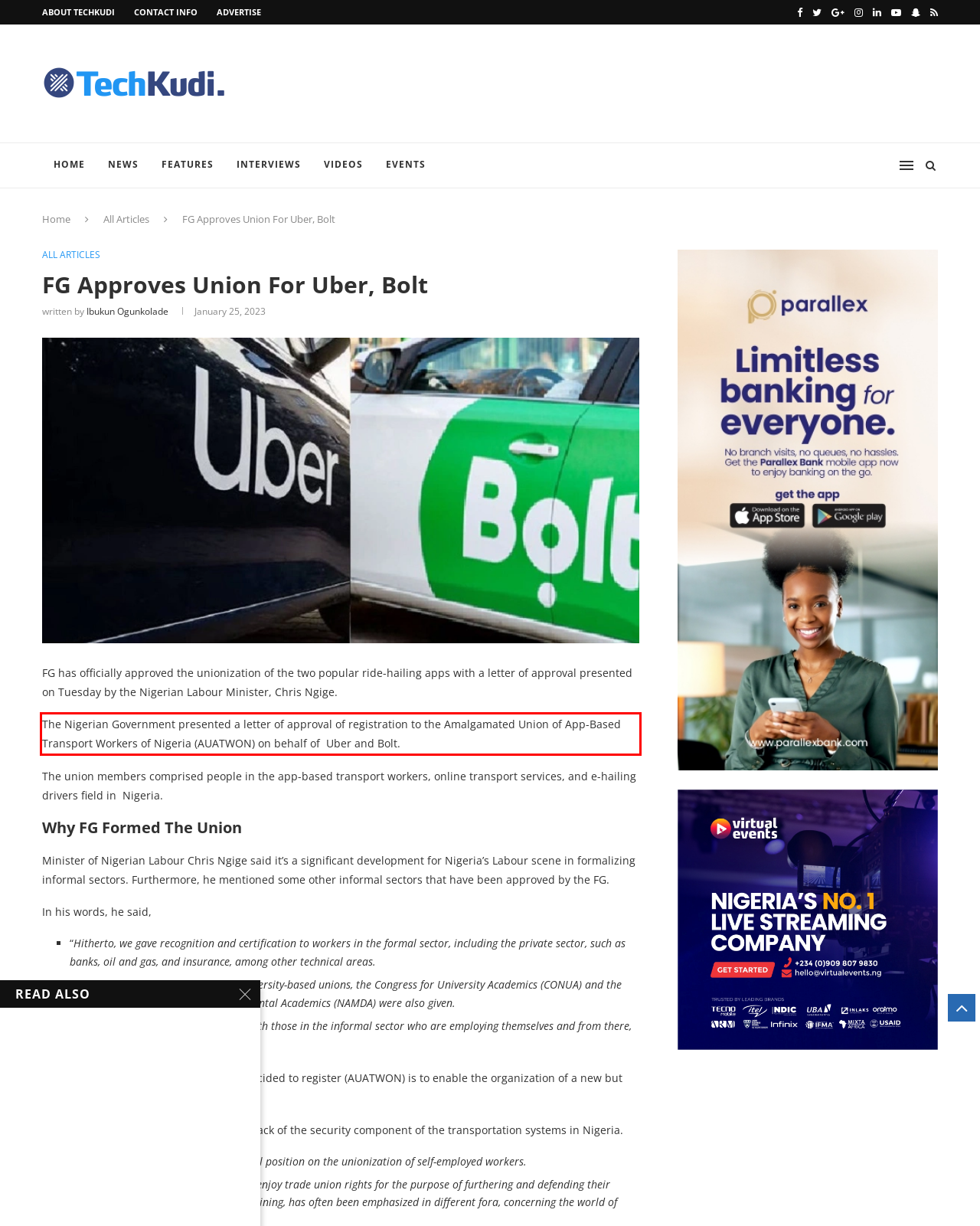Within the screenshot of the webpage, locate the red bounding box and use OCR to identify and provide the text content inside it.

The Nigerian Government presented a letter of approval of registration to the Amalgamated Union of App-Based Transport Workers of Nigeria (AUATWON) on behalf of Uber and Bolt.